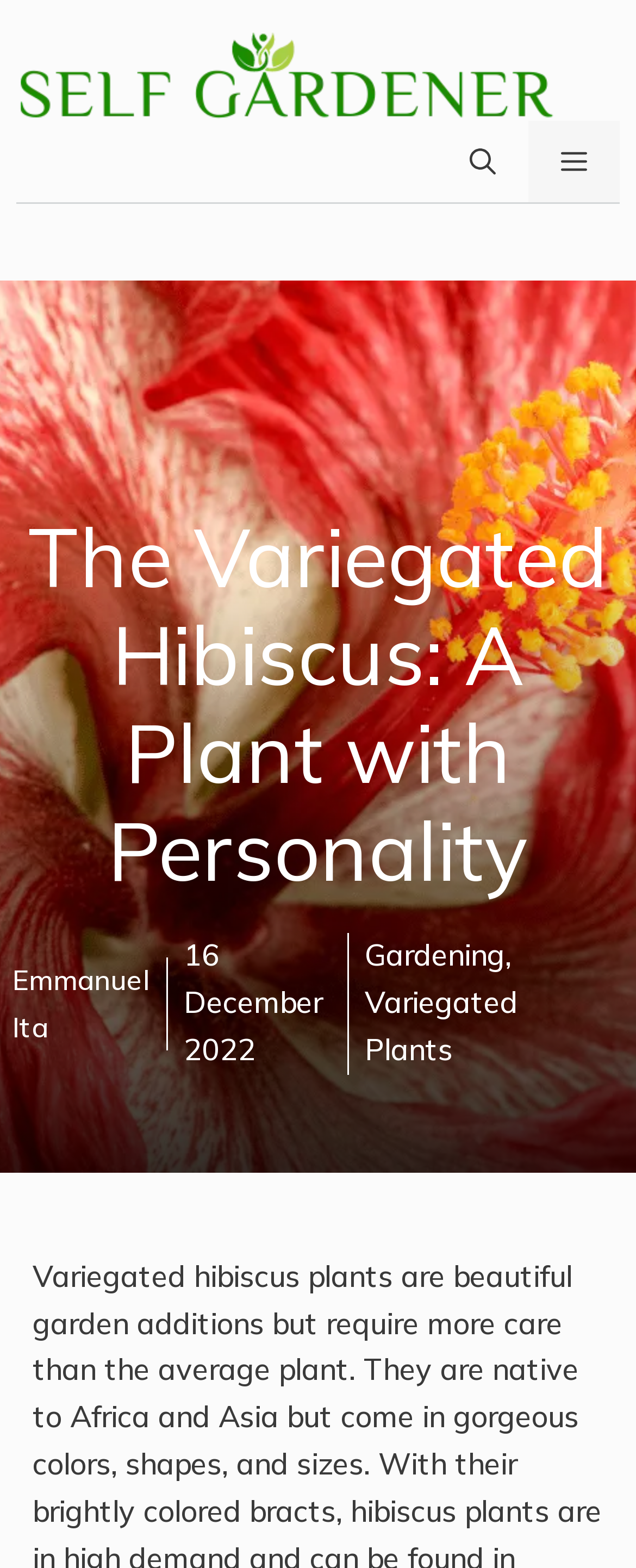Carefully examine the image and provide an in-depth answer to the question: When was the article published?

I found the publication date of the article by examining the time element on the webpage. The time element contains the static text '16 December 2022', which indicates the date the article was published.